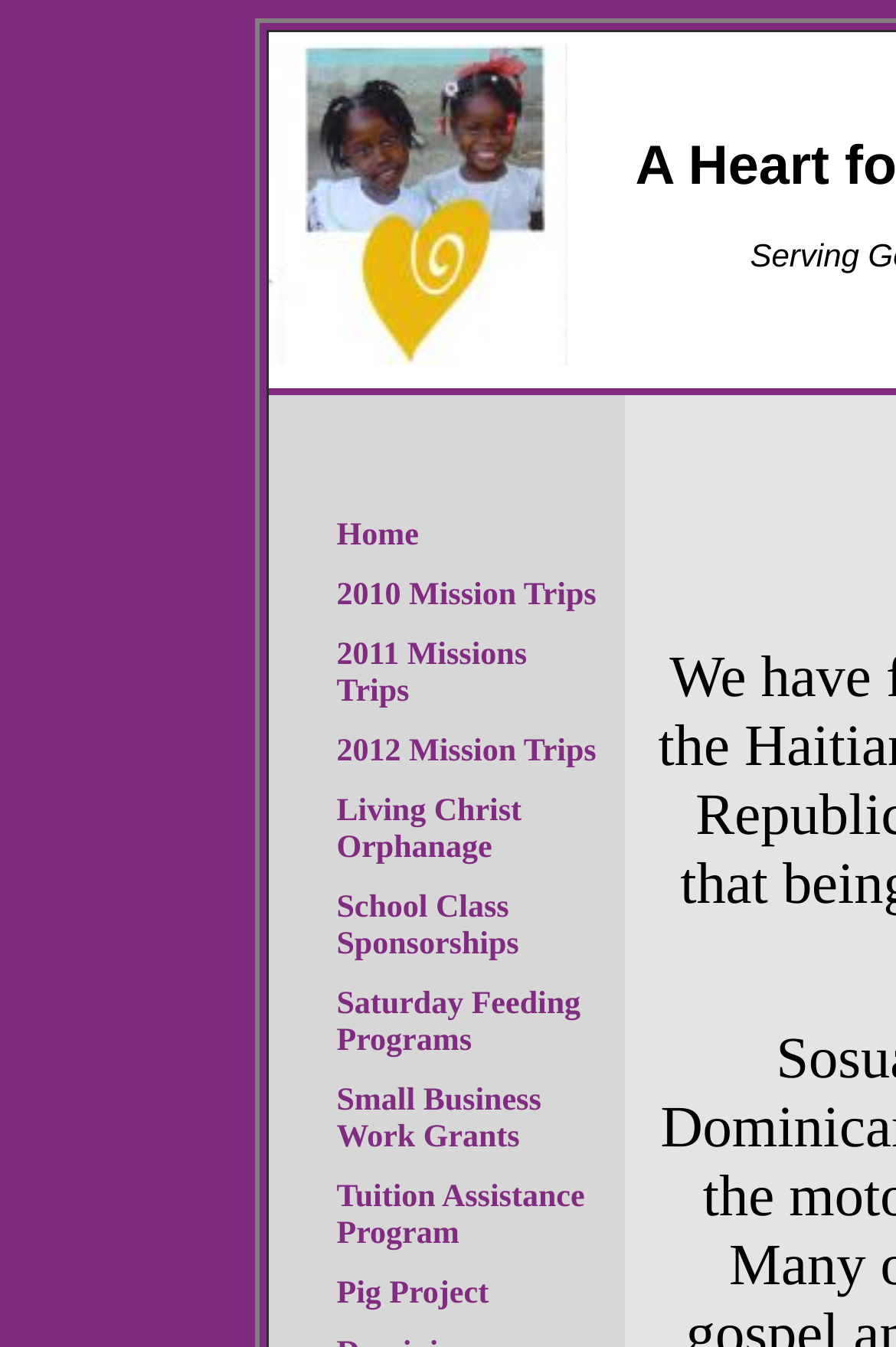What type of grants are offered by the ministry?
Please provide a detailed and thorough answer to the question.

By examining the webpage's content, I found that the ministry offers Small Business Work Grants, which is listed as one of the programs on the page.